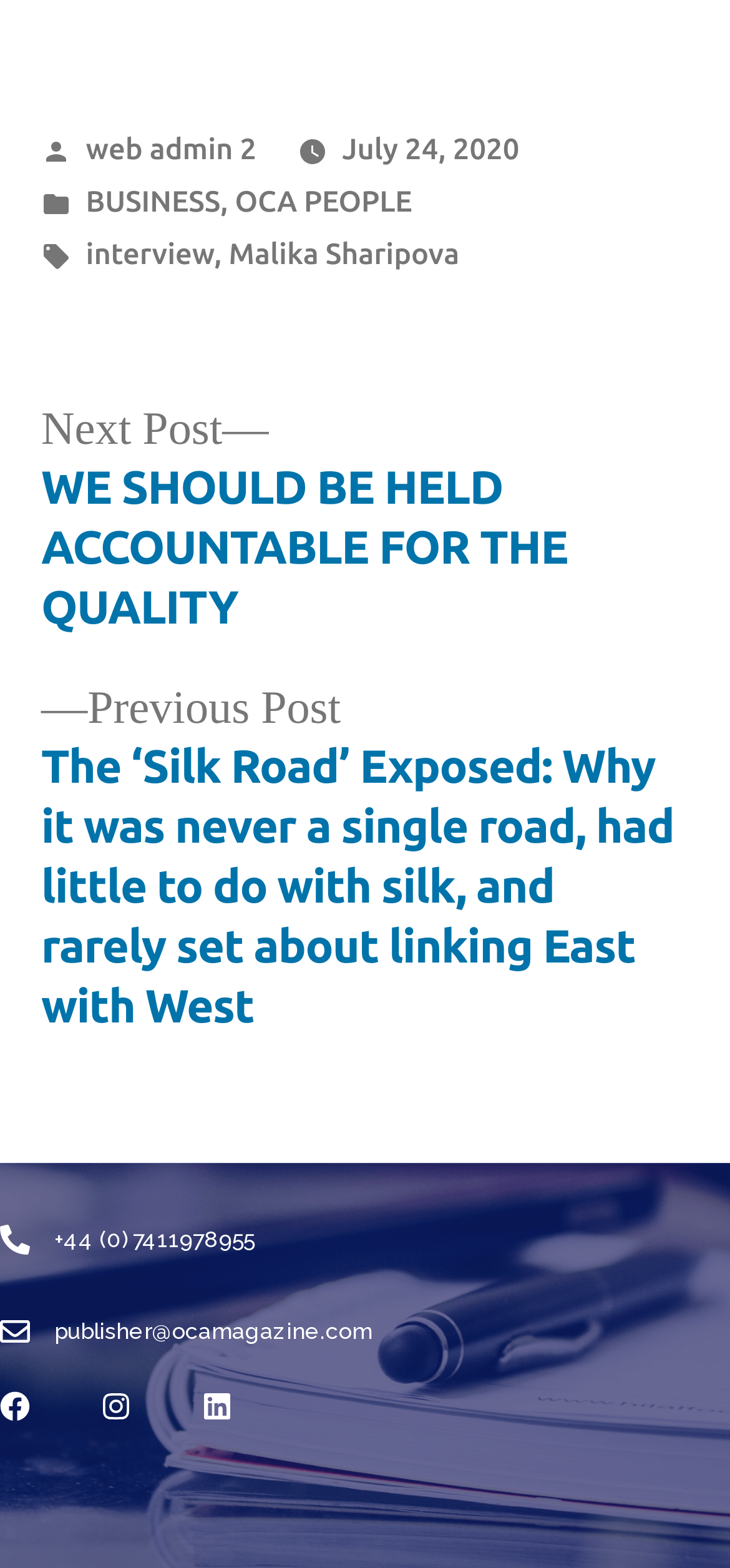Predict the bounding box for the UI component with the following description: "July 24, 2020December 7, 2020".

[0.469, 0.084, 0.711, 0.105]